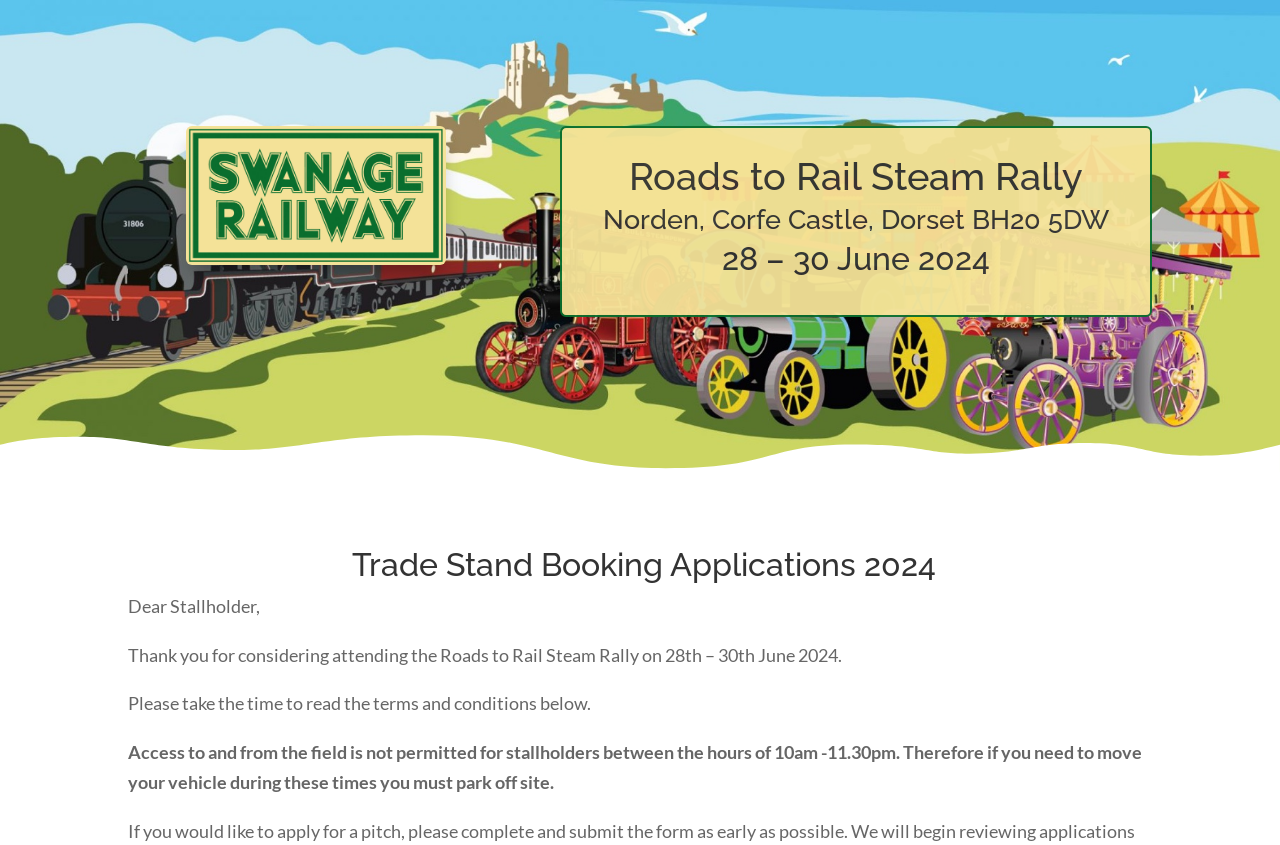What is the restriction for stallholders during certain hours?
Using the image, answer in one word or phrase.

No access to and from the field